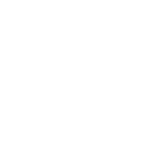With reference to the image, please provide a detailed answer to the following question: What is the purpose of showcasing the logos?

The caption implies that the logos are part of a collection representing multiple clients, and their display is intended to illustrate the diversity and reach of the organization's partnerships, contributing to an overall theme of trust and reliability in business relationships.